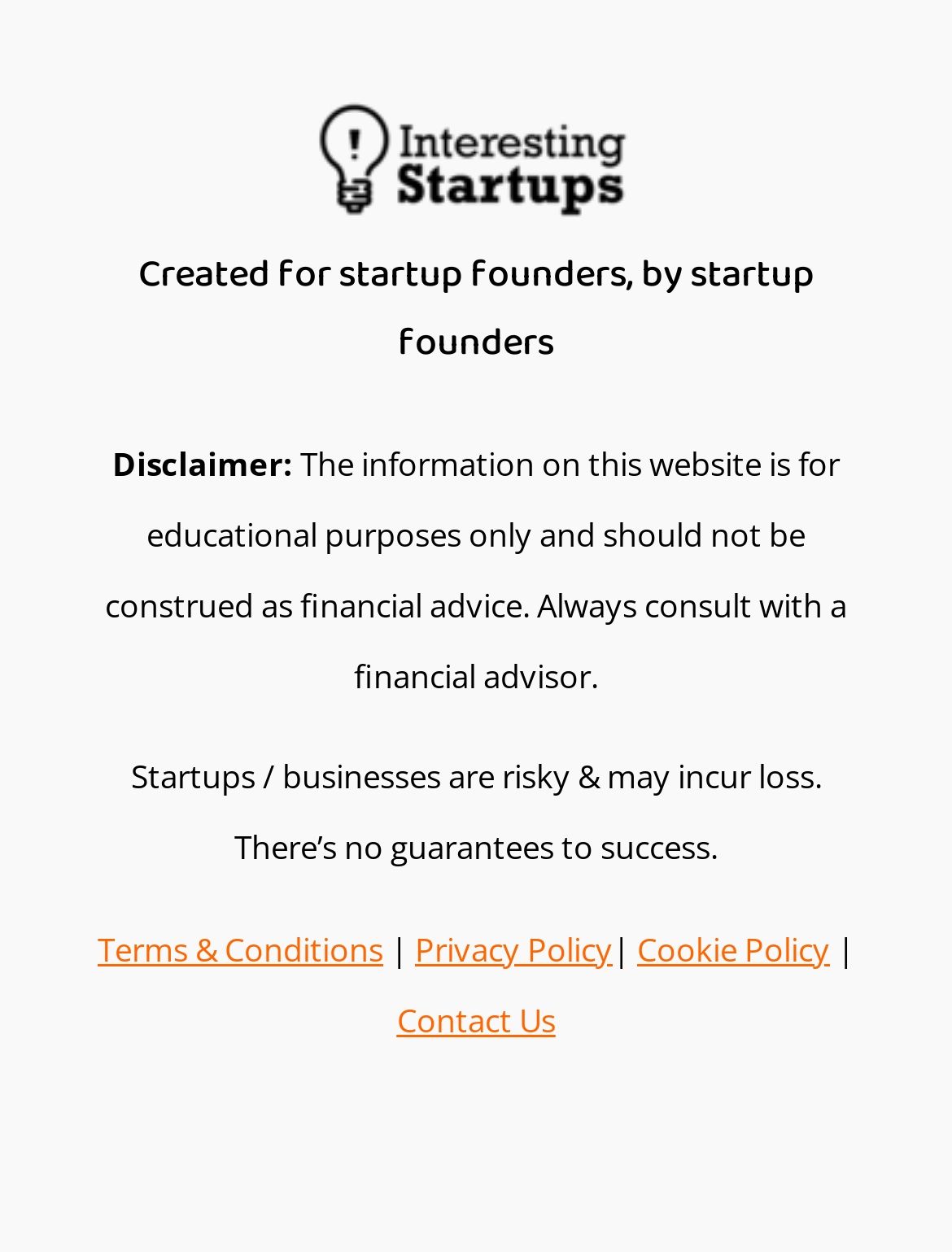Based on the provided description, "Home", find the bounding box of the corresponding UI element in the screenshot.

None